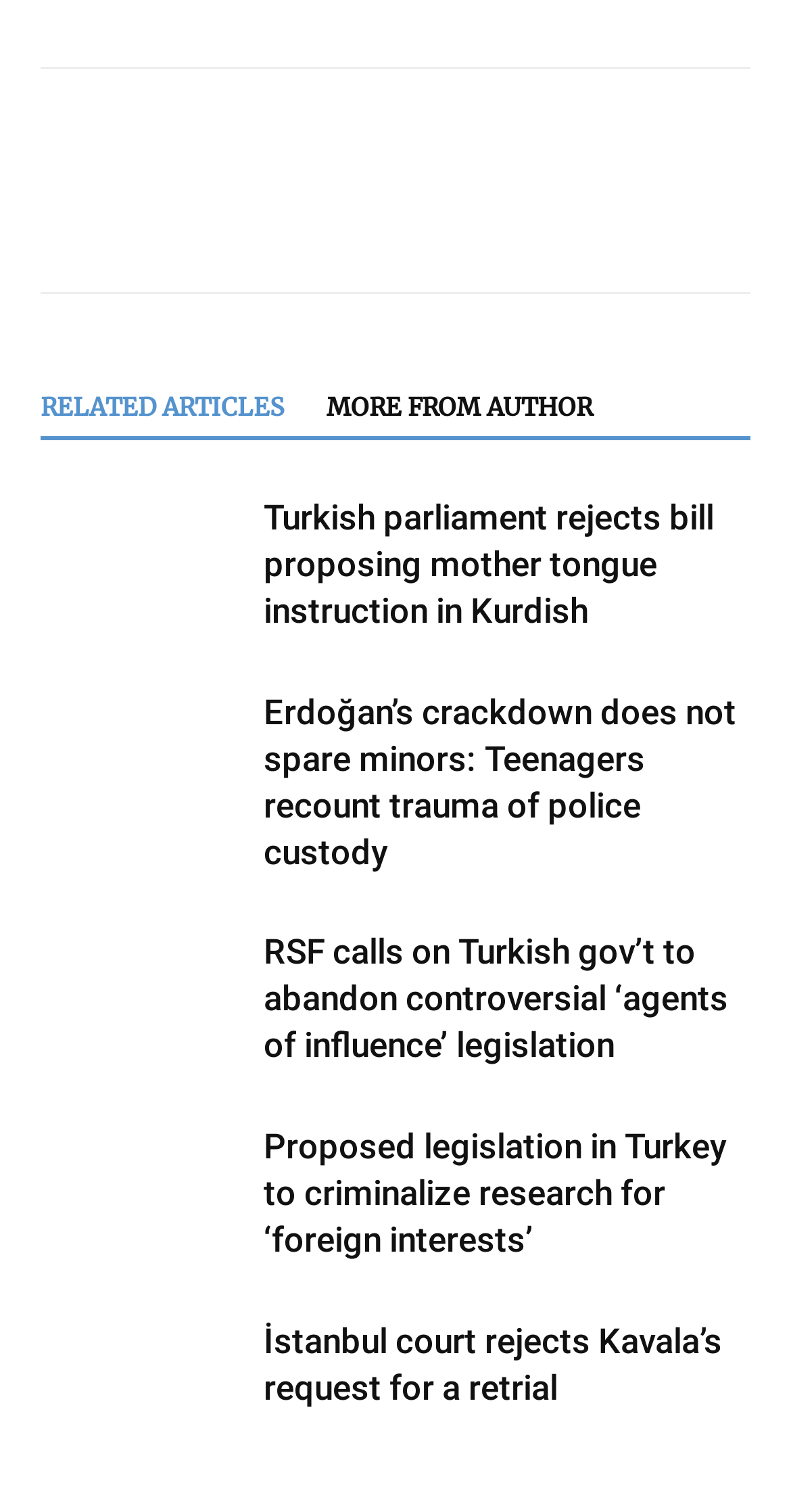Are there any images in the article sections?
Give a one-word or short-phrase answer derived from the screenshot.

Yes